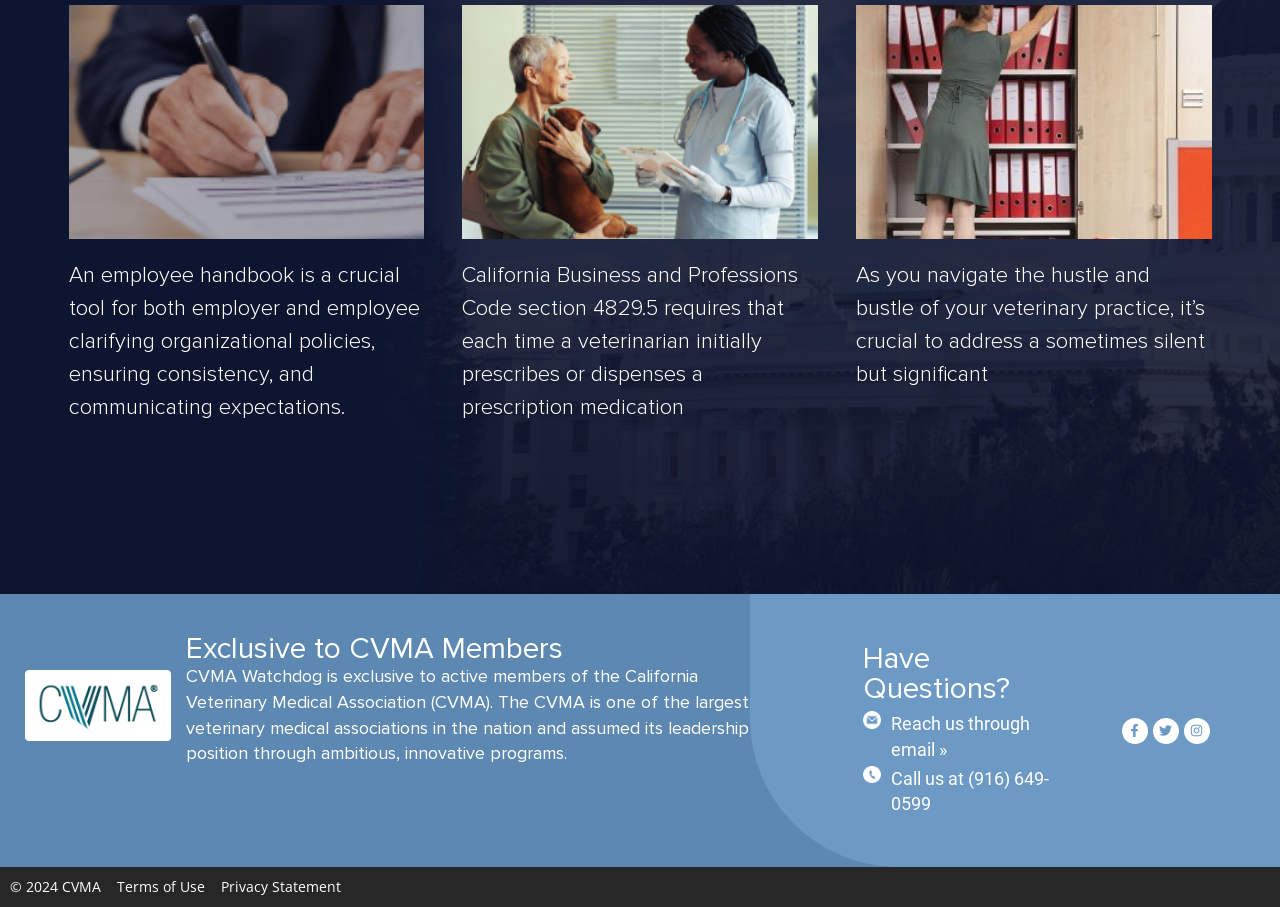Provide the bounding box coordinates of the area you need to click to execute the following instruction: "Follow CVMA on Facebook".

[0.876, 0.791, 0.897, 0.82]